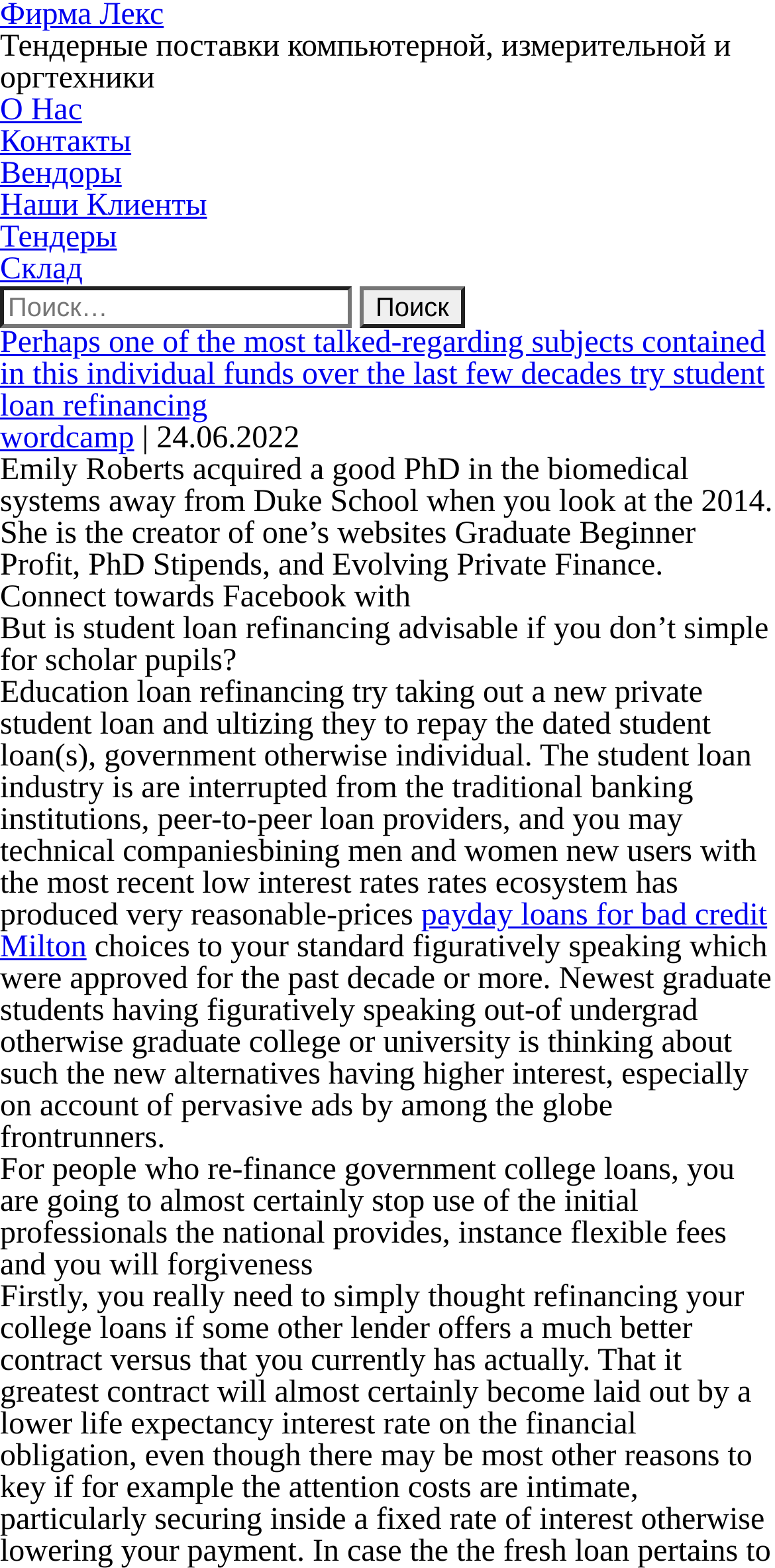Describe all significant elements and features of the webpage.

The webpage appears to be a blog or article page, with a focus on student loan refinancing. At the top, there is a navigation menu with links to "О Нас" (About Us), "Контакты" (Contacts), "Вендоры" (Vendors), "Наши Клиенты" (Our Clients), "Тендеры" (Tenders), and "Склад" (Warehouse). 

Below the navigation menu, there is a search bar with a button labeled "Поиск" (Search). 

The main content of the page is divided into sections. The first section has a heading that matches the meta description, "Perhaps one of the most talked-regarding subjects contained in this individual funds over the last few decades try student loan refinancing". Below this heading, there is a link to the same title, followed by a link to "wordcamp" and a timestamp "24.06.2022". 

The next section is about the author, Emily Roberts, with a brief bio and a link to connect with her on Facebook. 

The main article begins with a heading "But is student loan refinancing advisable if you don’t simple for scholar pupils?" followed by a lengthy paragraph explaining what student loan refinancing is and how it works. 

The article continues with another heading "For people who re-finance government college loans, you are going to almost certainly stop use of the initial professionals the national provides, instance flexible fees and you will forgiveness", discussing the potential consequences of refinancing government college loans. 

Throughout the article, there are links to external resources, such as "payday loans for bad credit Milton".